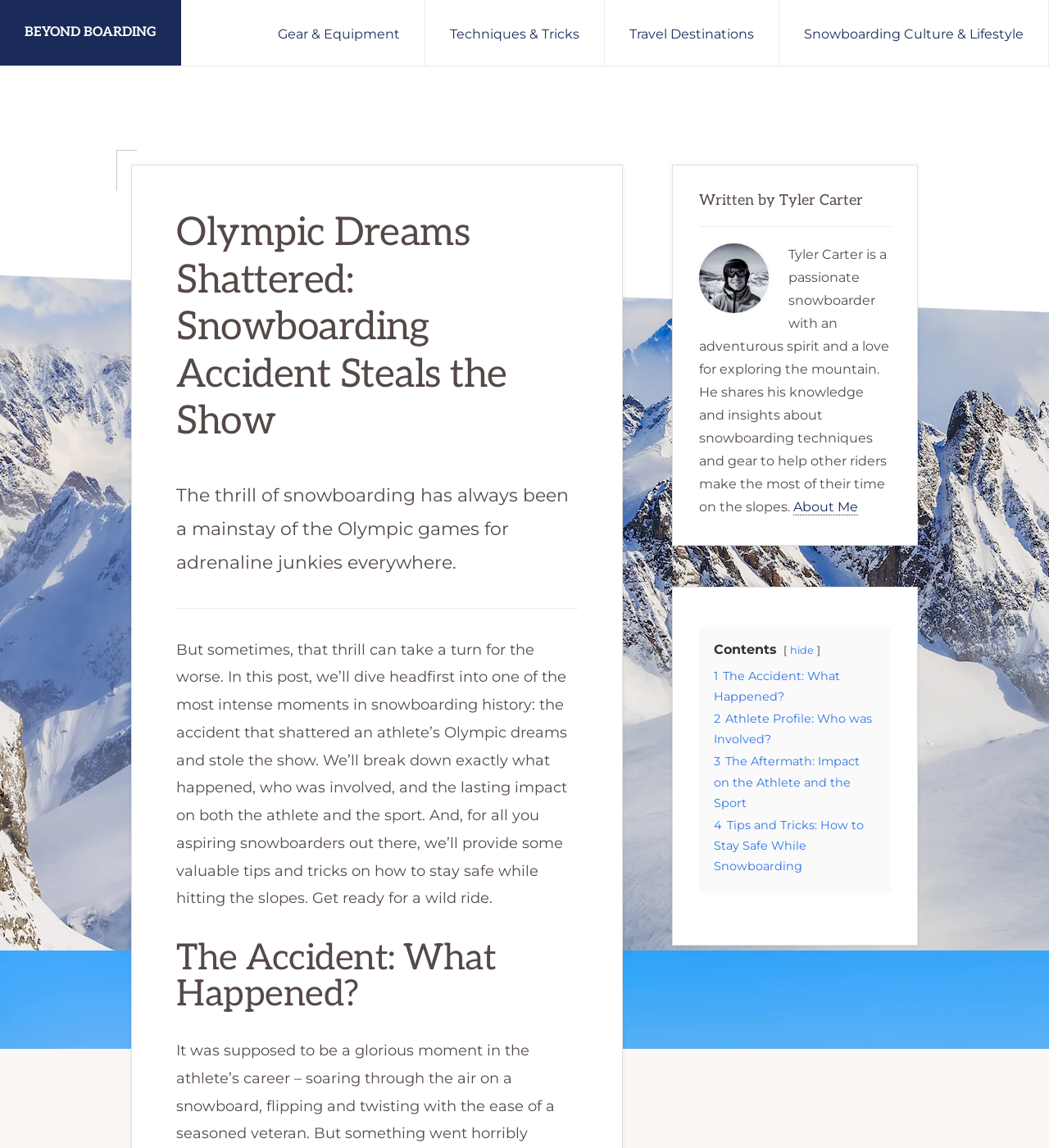Give a one-word or one-phrase response to the question:
What is the main topic of this webpage?

Snowboarding accident